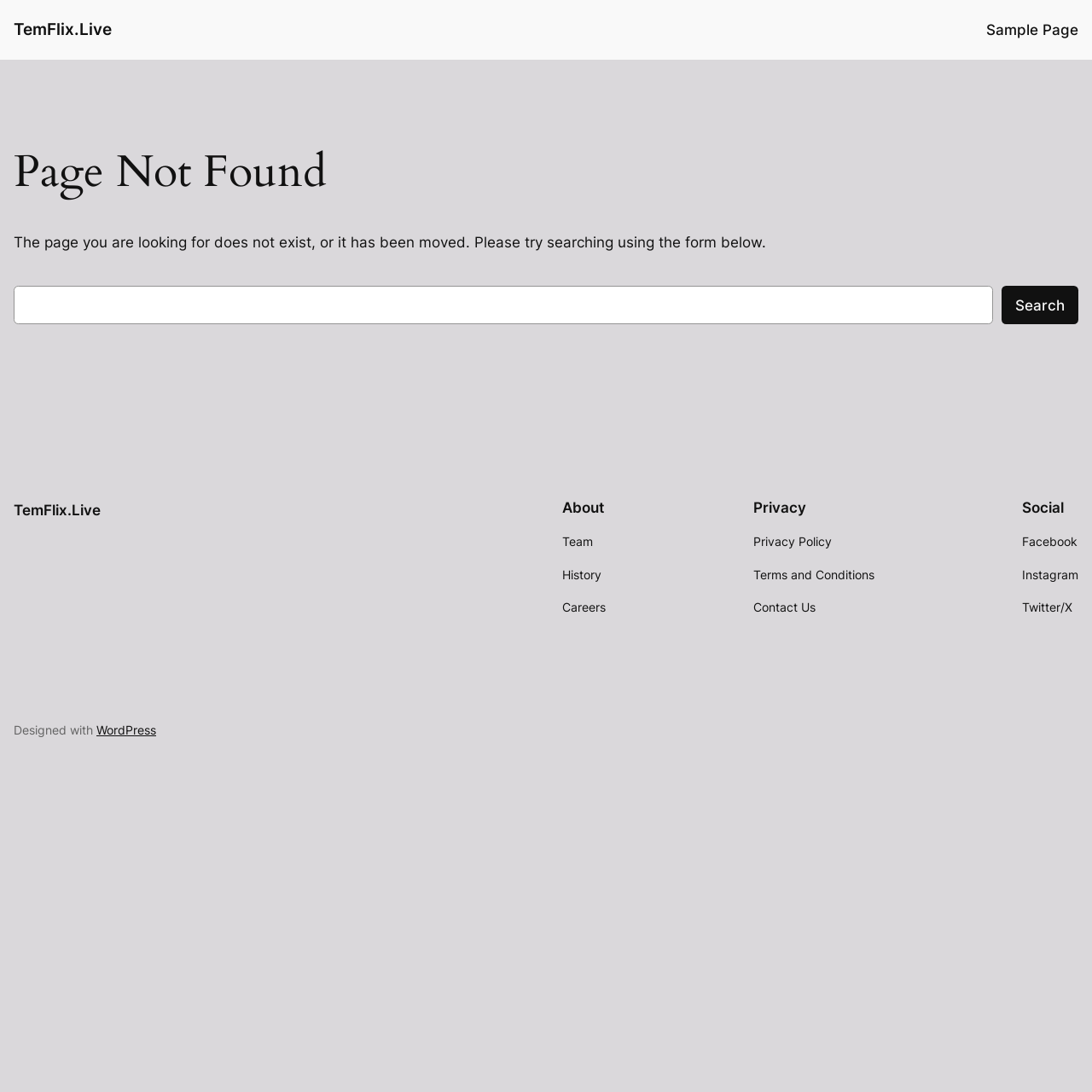What is the last link in the 'Social' section?
Refer to the screenshot and respond with a concise word or phrase.

Twitter/X